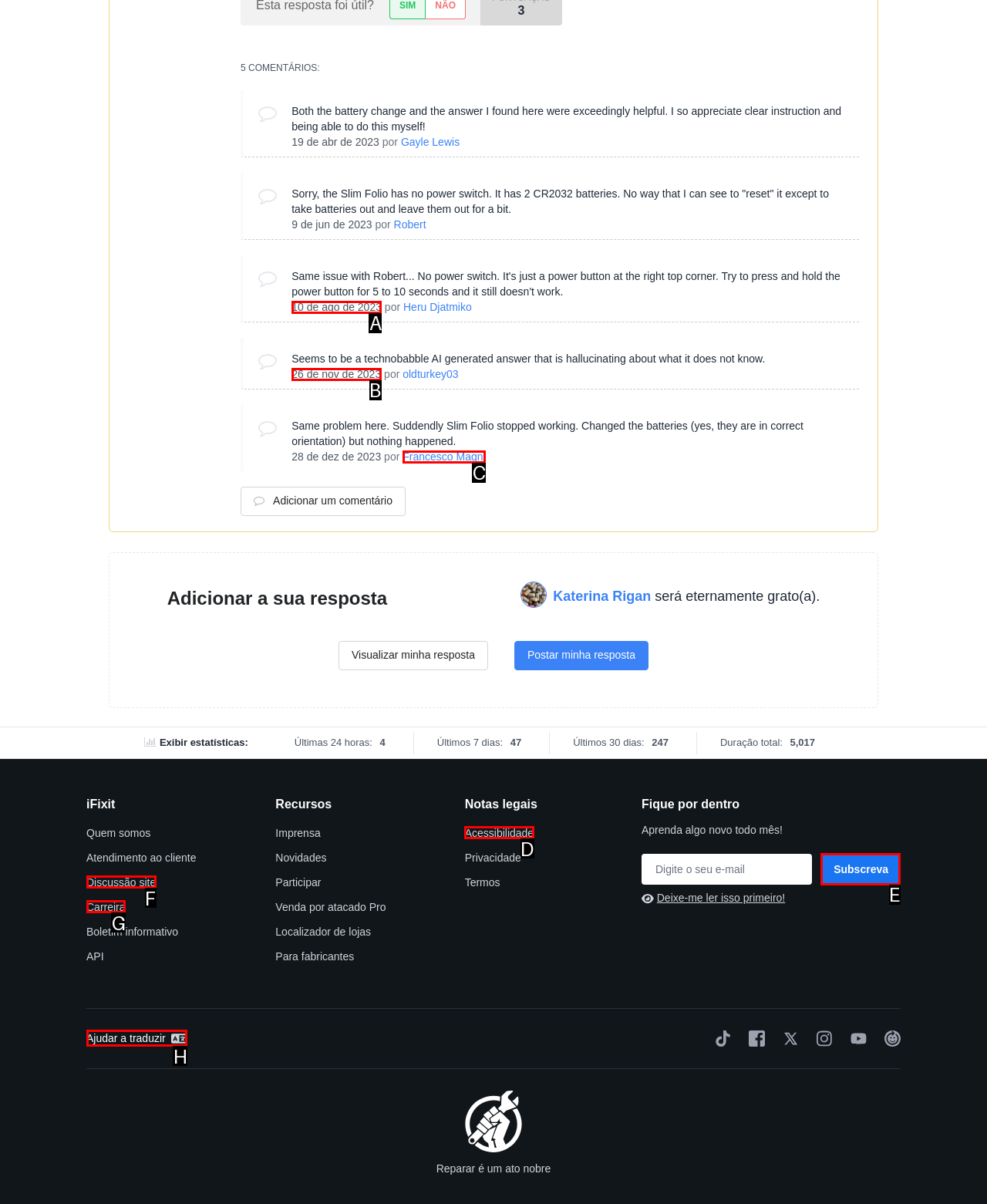From the available options, which lettered element should I click to complete this task: Subscribe?

E